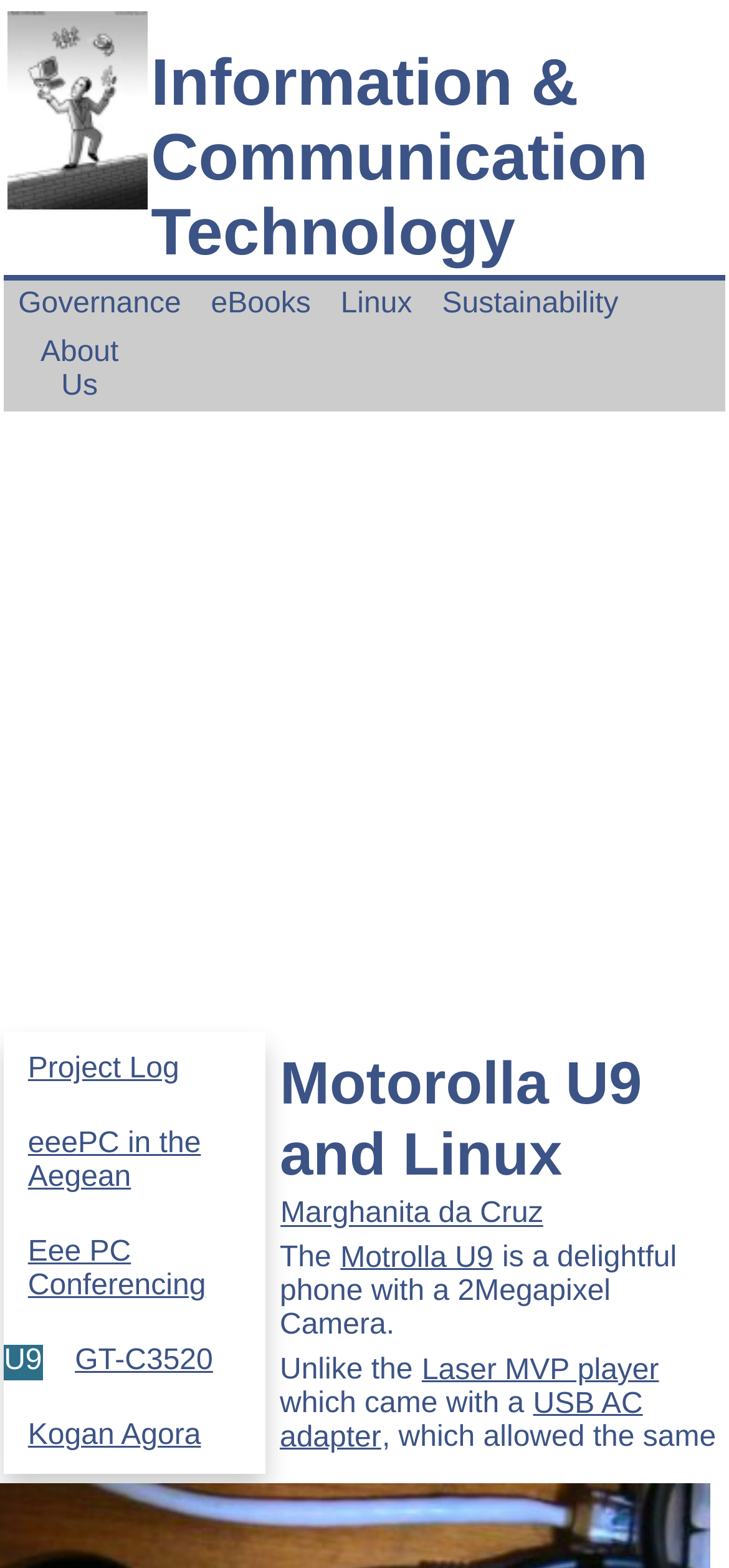Specify the bounding box coordinates of the area to click in order to execute this command: 'Call the phone number'. The coordinates should consist of four float numbers ranging from 0 to 1, and should be formatted as [left, top, right, bottom].

None